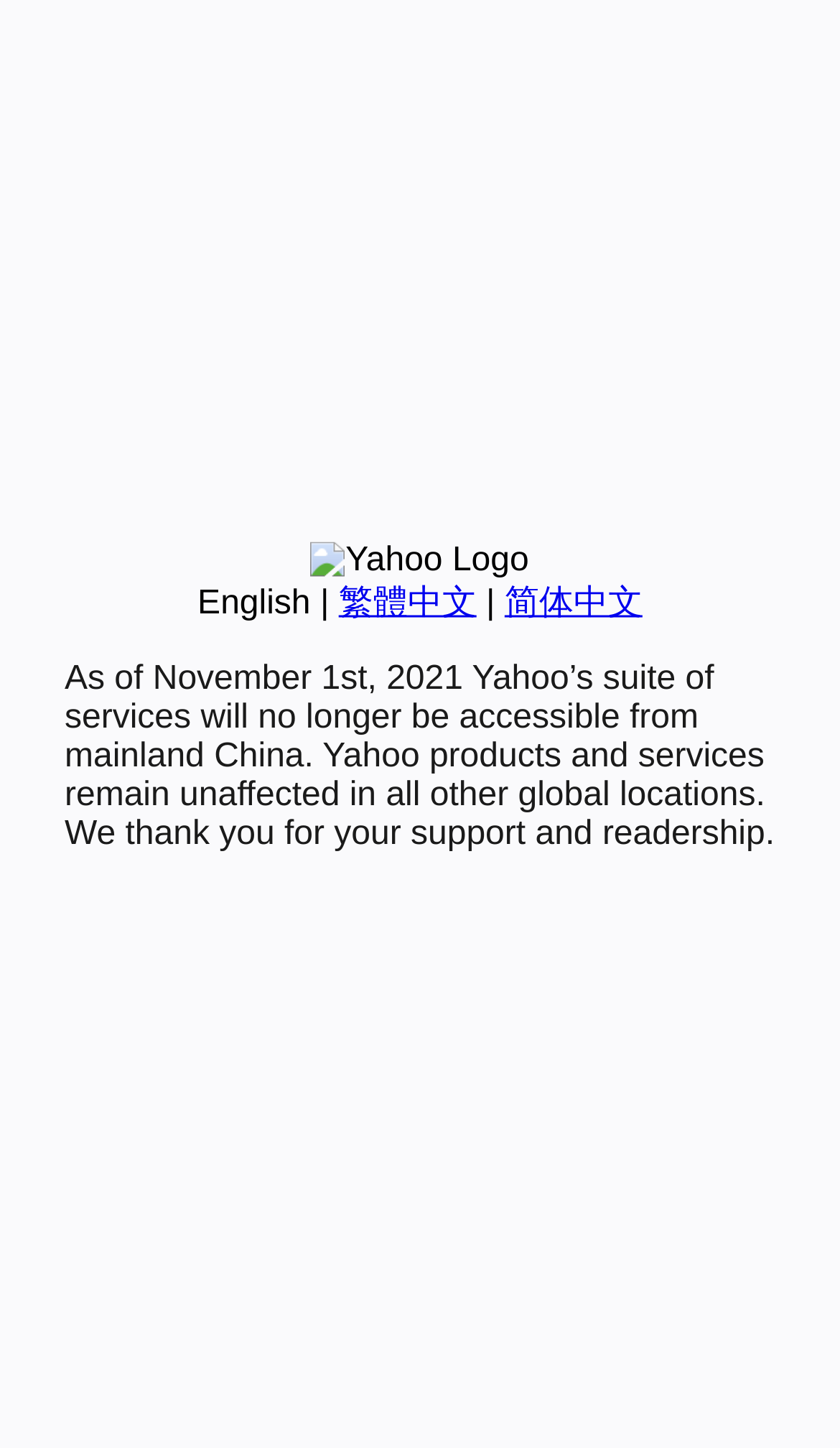Predict the bounding box of the UI element based on the description: "繁體中文". The coordinates should be four float numbers between 0 and 1, formatted as [left, top, right, bottom].

[0.403, 0.404, 0.567, 0.429]